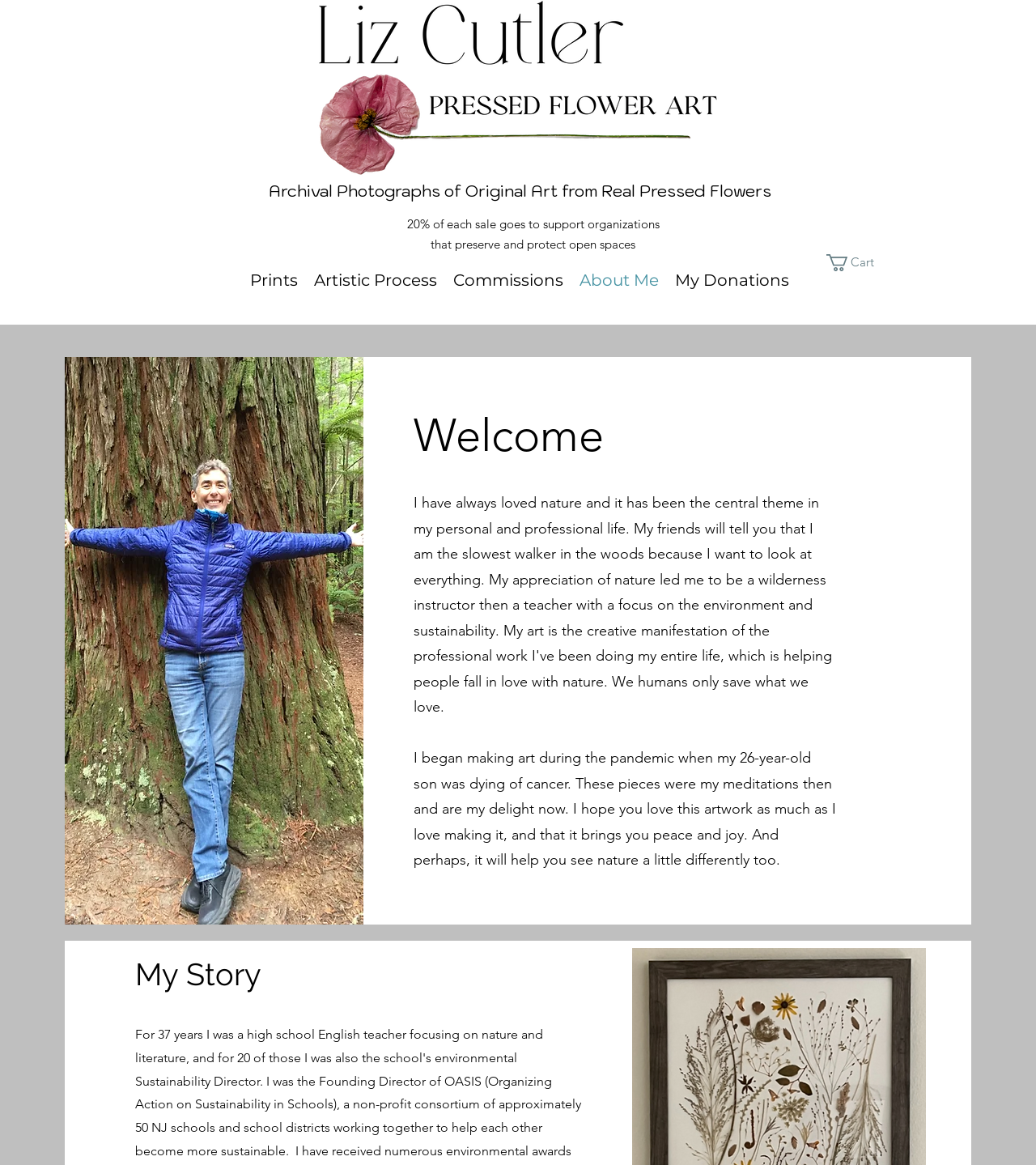Give an in-depth explanation of the webpage layout and content.

The webpage is about Liz Cutler, an artist who creates pressed flower art. At the top, there is a link to an unknown destination. Below it, a heading reads "Archival Photographs of Original Art from Real Pressed Flowers". 

To the right of the heading, a static text states that 20% of each sale goes to support organizations that preserve and protect open spaces. 

Below these elements, a navigation menu labeled "Site" is positioned, containing five links: "Prints", "Artistic Process", "Commissions", "About Me", and "My Donations". 

To the right of the navigation menu, a cart button with the text "Cart" is displayed. 

On the left side of the page, a large image takes up most of the vertical space, showing a pressed flower artwork. 

Above the image, a heading reads "Welcome". Below the image, a paragraph of text shares the artist's personal story, explaining how she began making art during the pandemic while her son was battling cancer. The text expresses her hope that the artwork brings peace and joy to the viewer. 

Further down, a heading labeled "My Story" is positioned near the bottom of the page.